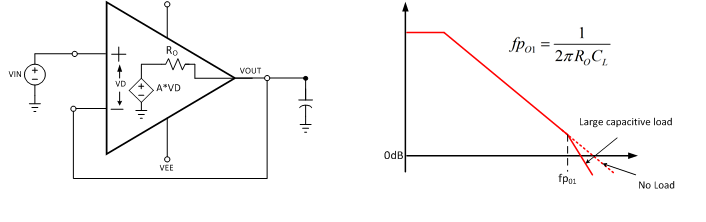What happens to the phase margin with large capacitive loads?
Based on the image, provide your answer in one word or phrase.

It degrades